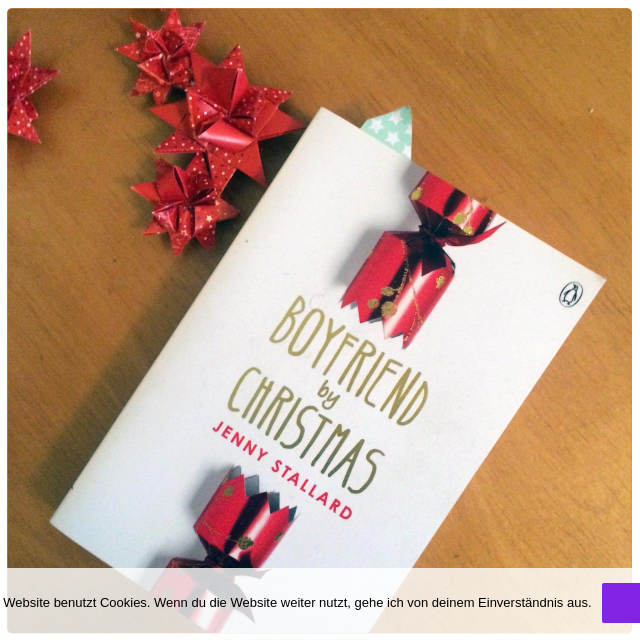Elaborate on the image with a comprehensive description.

The image showcases the book titled "Boyfriend by Christmas" by Jenny Stallard, prominently displayed on a wooden surface. The book cover features a festive design with vibrant red accents, including decorated gift boxes, capturing the holiday spirit. Surrounding the book are small, decorative red stars, enhancing the cheerful, Christmas-themed ambiance. At the bottom of the image, a notification informs viewers about cookie usage on the website, emphasizing digital transparency. This visual perfectly encapsulates the cozy, romantic essence of a holiday read while inviting readers to indulge in a charming festive story.